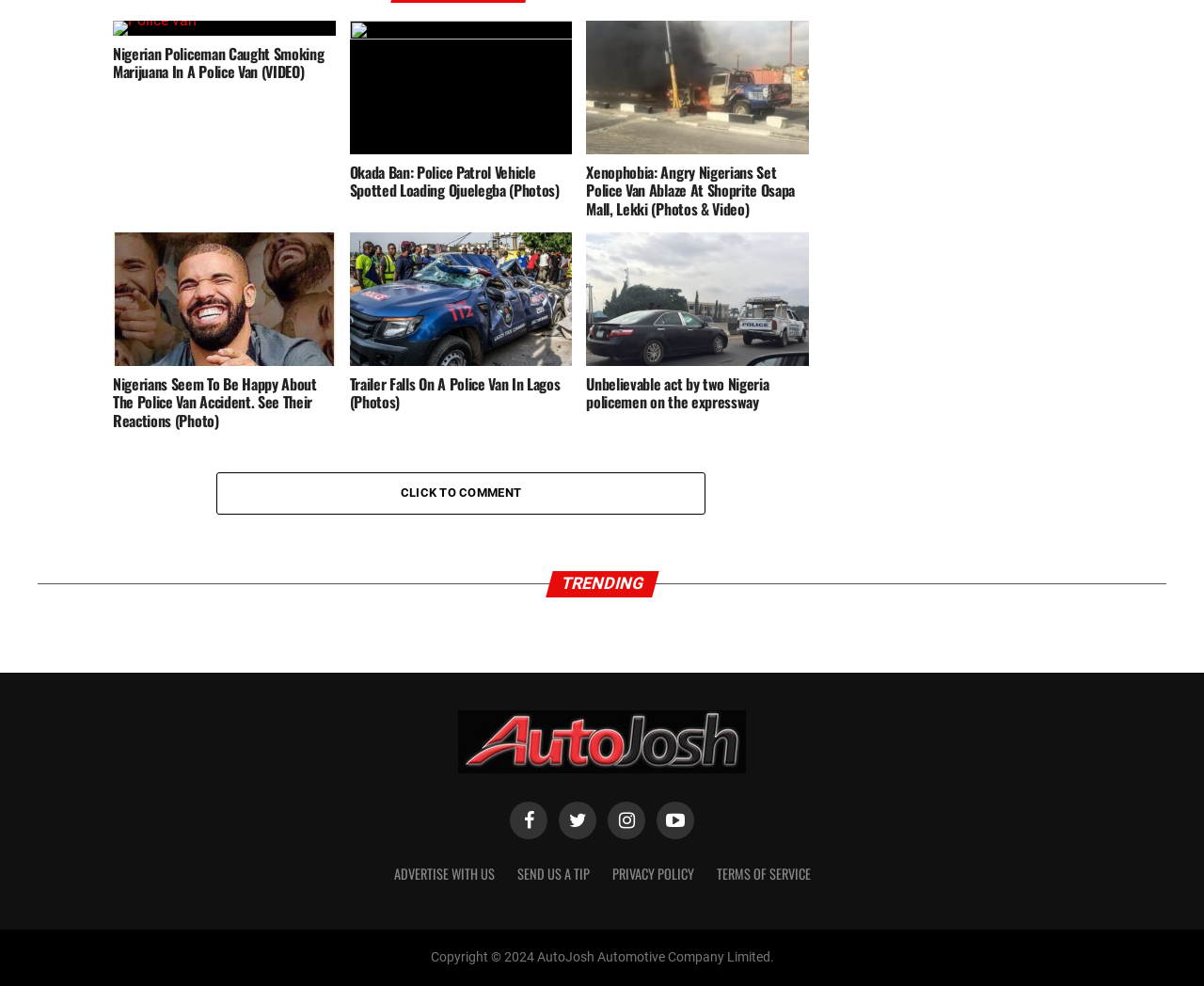What is the name of the company that owns the webpage? From the image, respond with a single word or brief phrase.

AutoJosh Automotive Company Limited